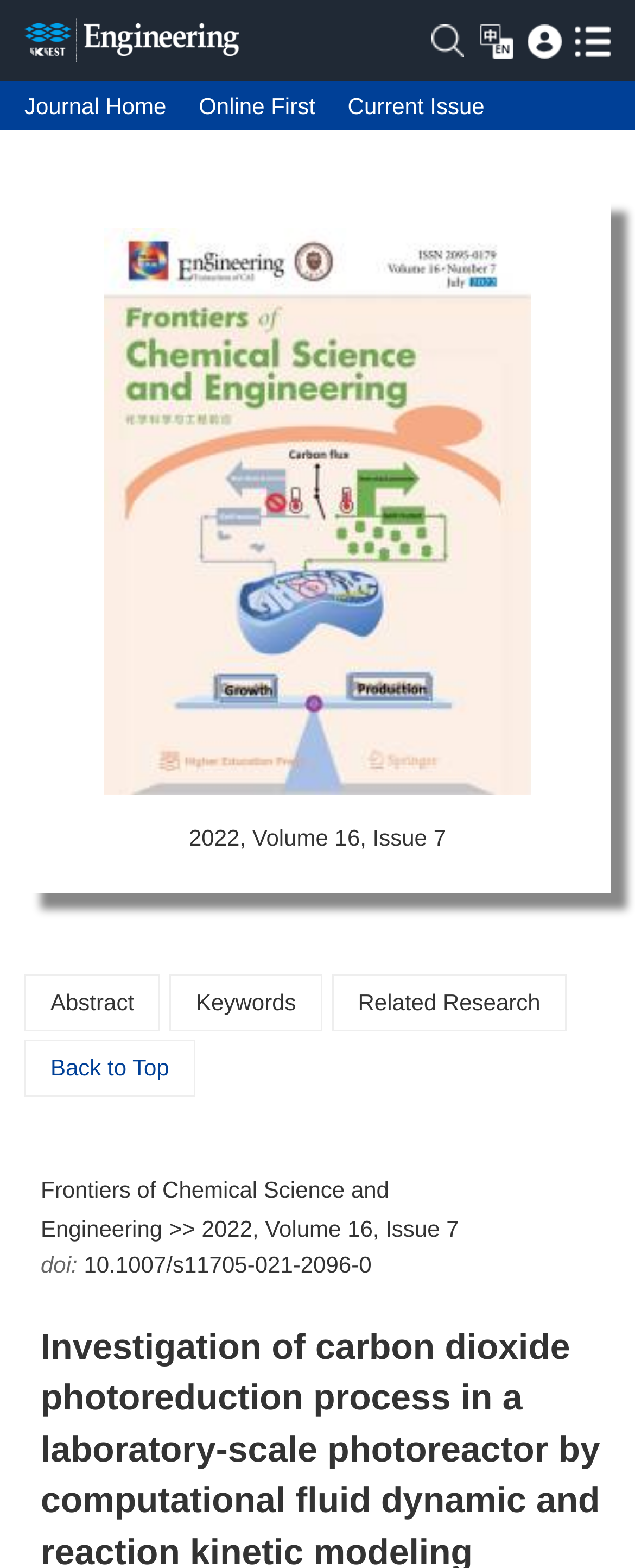Offer a comprehensive description of the webpage’s content and structure.

This webpage appears to be a scientific article or research paper. At the top, there is a button and a link with an accompanying image. Below them, there are several links arranged horizontally, including "Journal Home", "Online First", "Current Issue", "Archive", "For Authors", and "Journal Information".

The main content of the article is located in the middle of the page. There is a large image that takes up most of the width, accompanied by a link above it. To the left of the image, there is a section with several links, including "Abstract", "Keywords", "Related Research", and "Back to Top".

Below the image, there is a line of text indicating the publication information, "2022, Volume 16, Issue 7". Further down, there are more links, including "Frontiers of Chemical Science and Engineering" and ">> 2022, Volume 16, Issue 7". At the very bottom, there is a DOI (digital object identifier) with a link to the specific article, "10.1007/s11705-021-2096-0".

The title of the article is "Investigation of carbon dioxide photoreduction process in a laboratory-scale photoreactor by computational fluid dynamic and reaction kinetic modeling". The meta description mentions keywords related to the article, including "carbon dioxide photoreduction", "computational fluid dynamic simulation", "kinetic model", and "Langmuir adsorption".